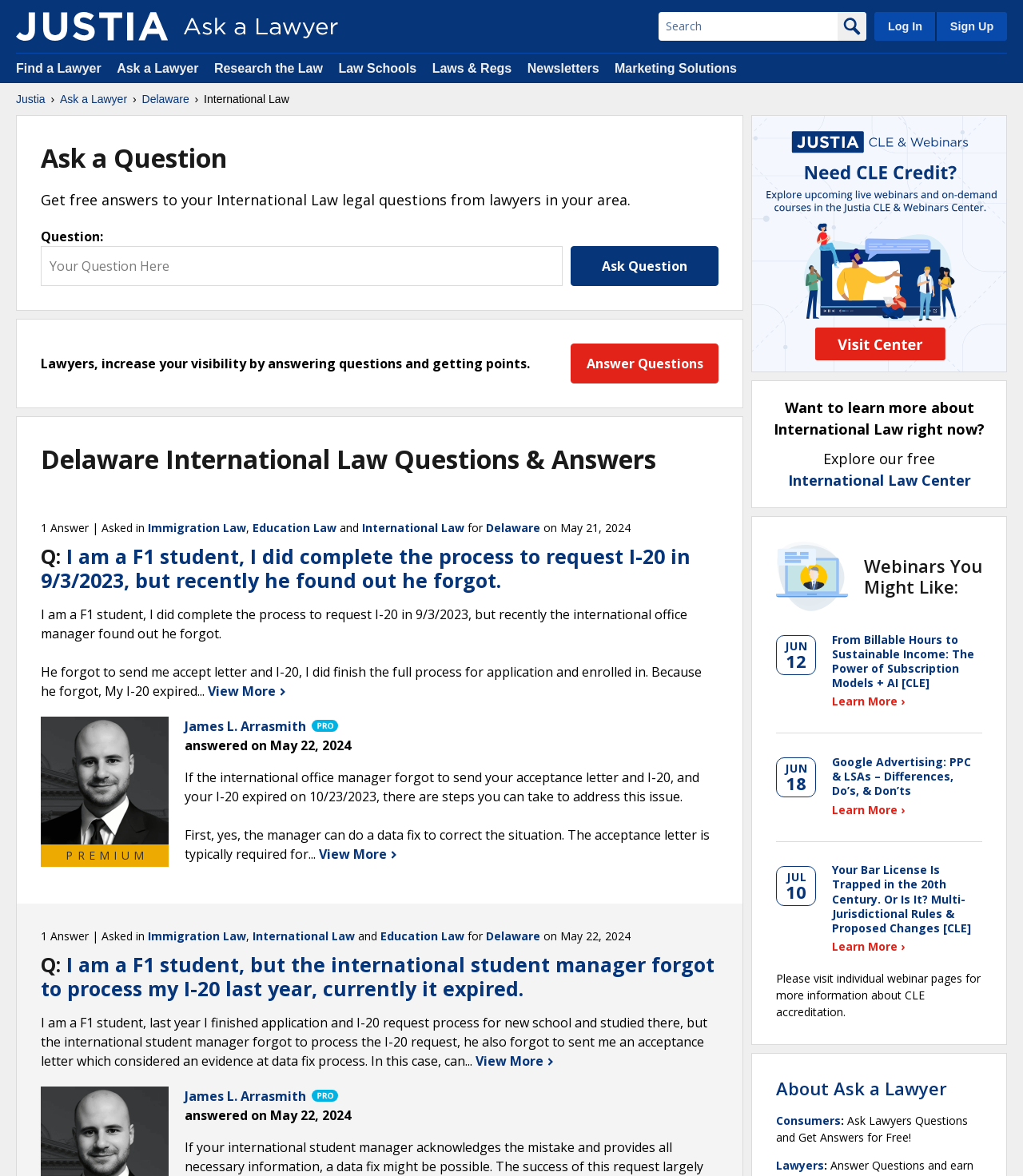Determine the bounding box coordinates of the clickable area required to perform the following instruction: "Explore Justia CLE & Webinars Center". The coordinates should be represented as four float numbers between 0 and 1: [left, top, right, bottom].

[0.735, 0.099, 0.984, 0.317]